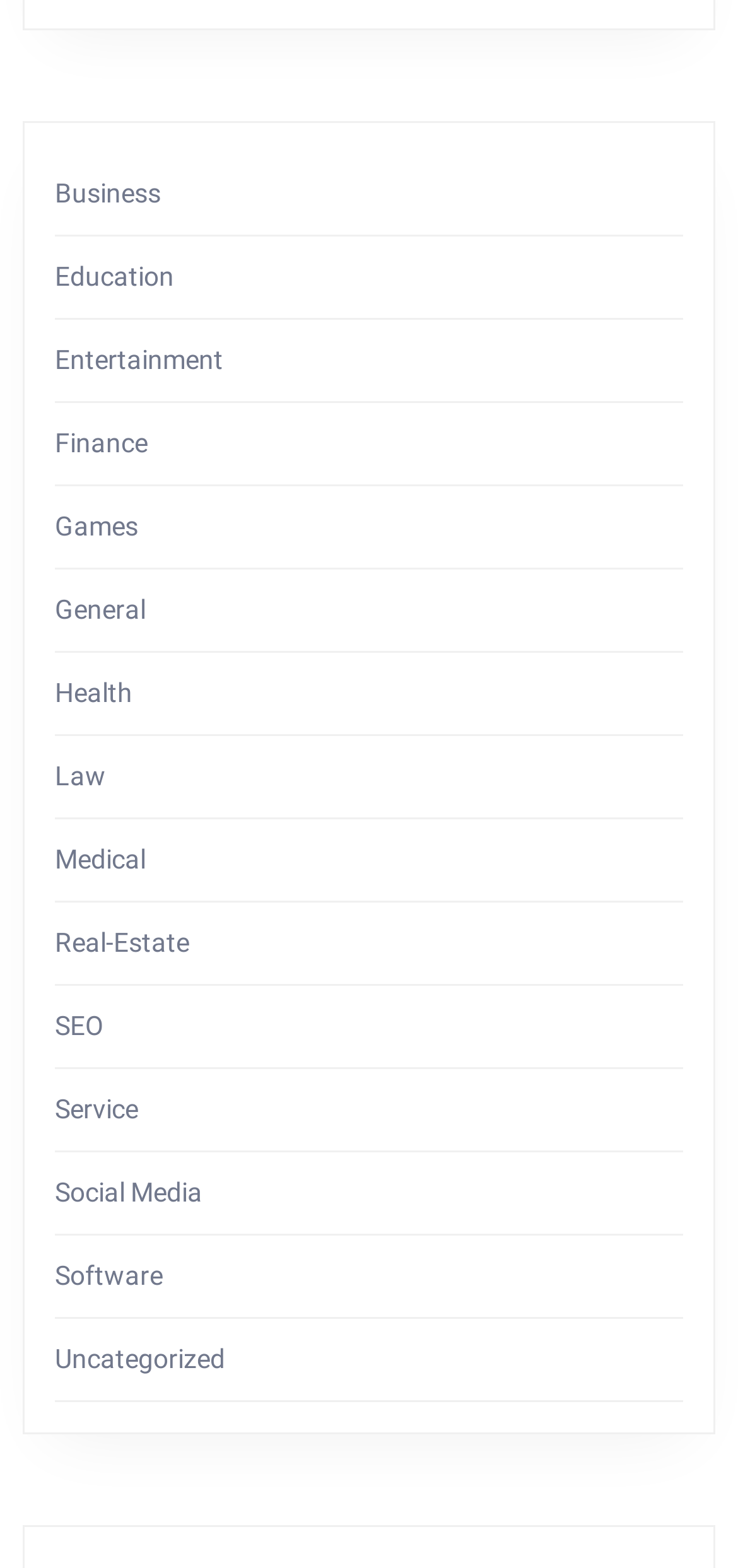Provide the bounding box coordinates for the specified HTML element described in this description: "Education". The coordinates should be four float numbers ranging from 0 to 1, in the format [left, top, right, bottom].

[0.074, 0.167, 0.236, 0.186]